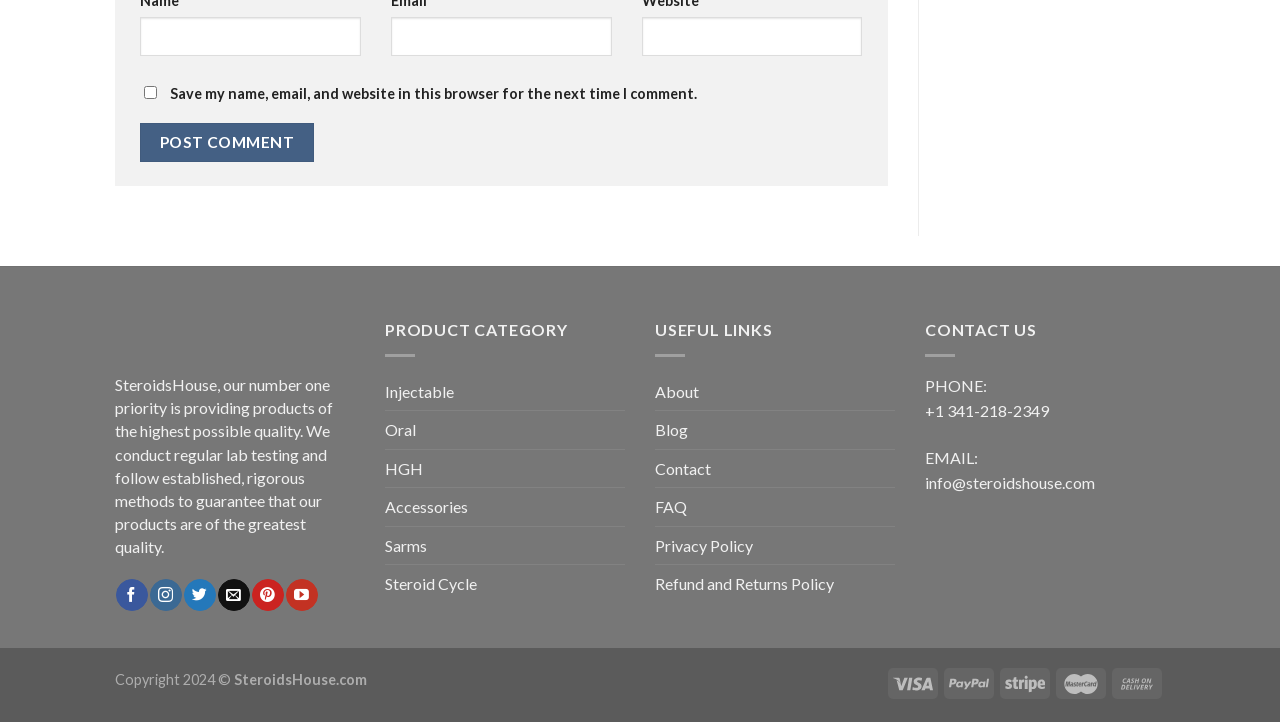Please locate the bounding box coordinates of the element's region that needs to be clicked to follow the instruction: "Contact us via phone". The bounding box coordinates should be provided as four float numbers between 0 and 1, i.e., [left, top, right, bottom].

[0.723, 0.556, 0.82, 0.582]